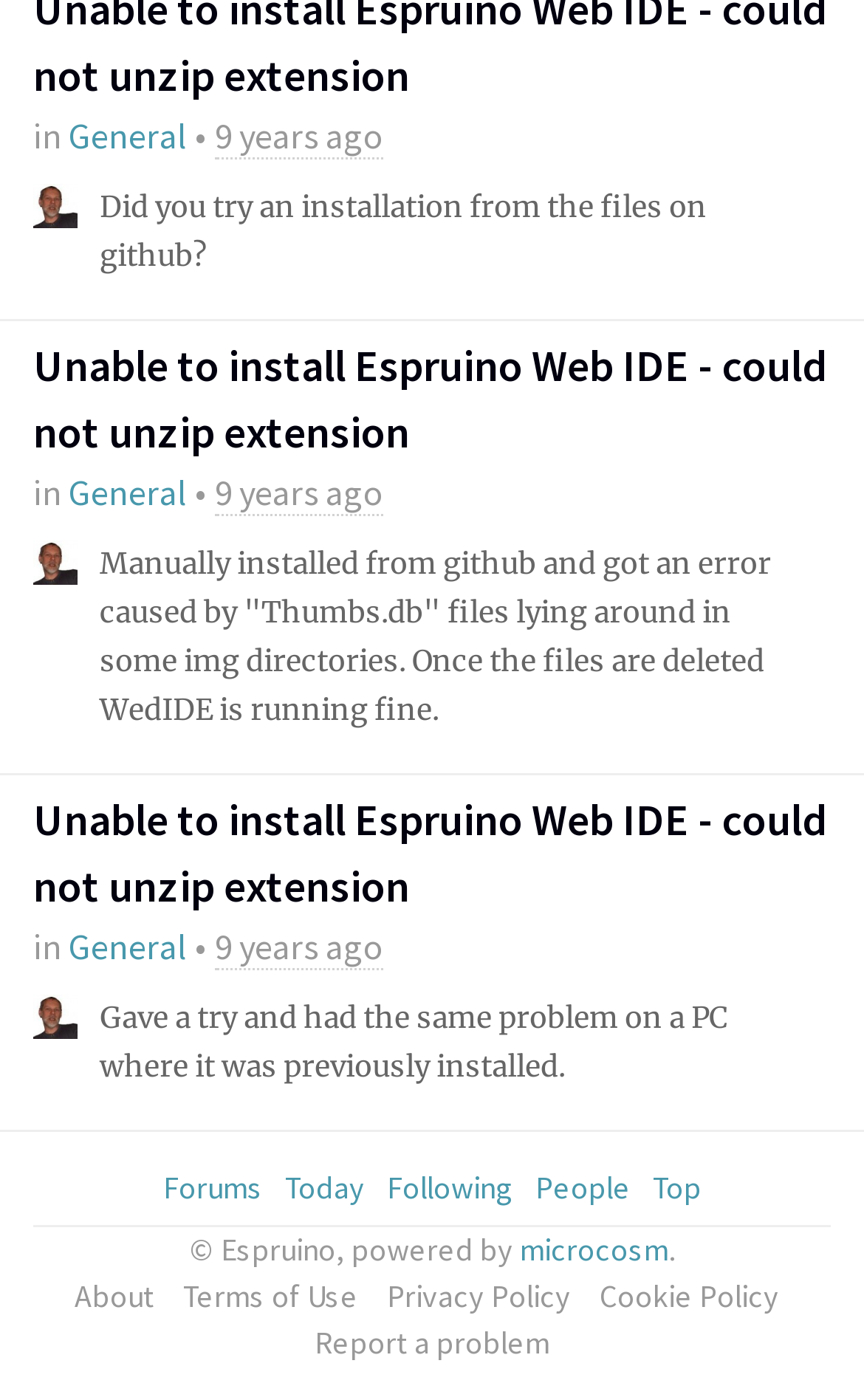Determine the bounding box coordinates for the area you should click to complete the following instruction: "Check the post from 'fdufnews'".

[0.038, 0.131, 0.09, 0.163]